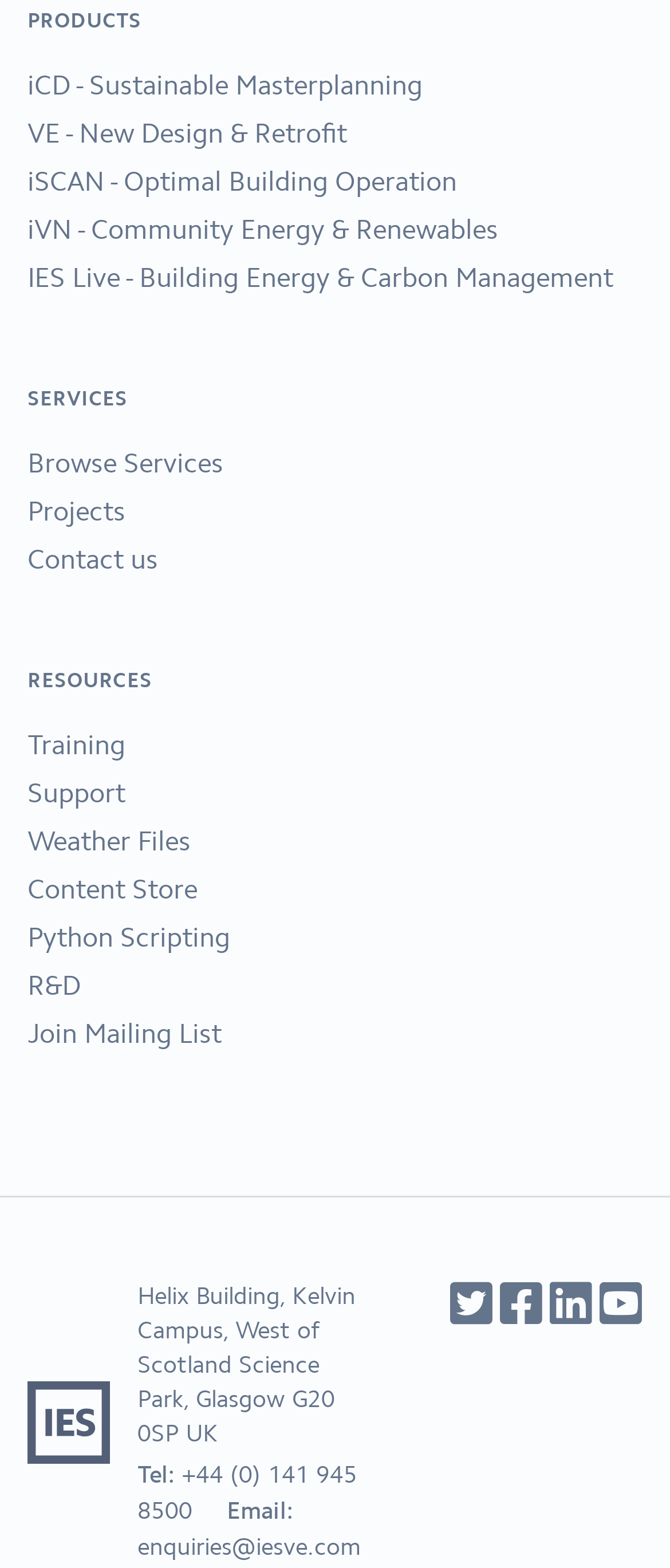Answer the question using only one word or a concise phrase: How many links are under the 'PRODUCTS' heading?

6